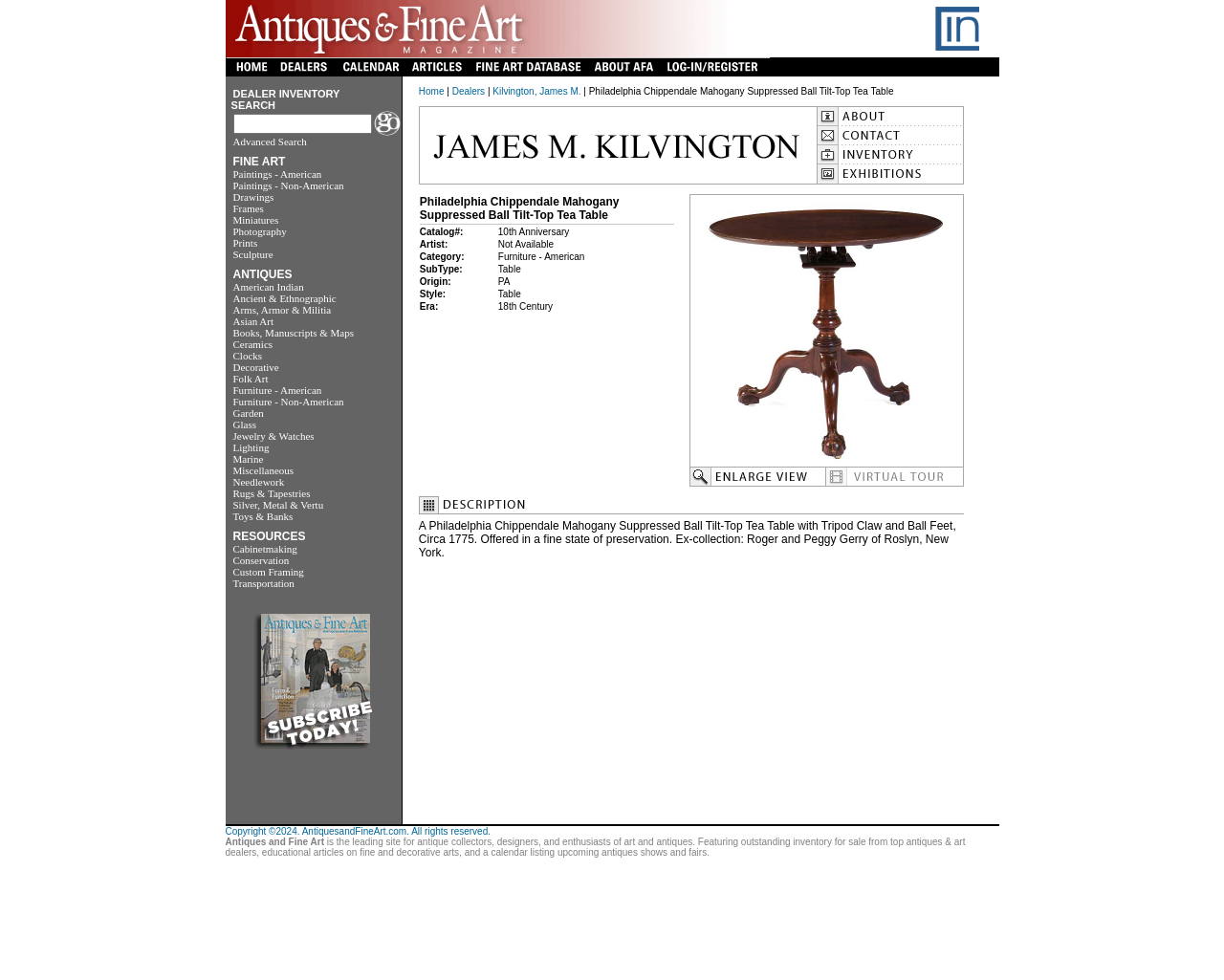Using the provided element description: "Questions? Start here!", identify the bounding box coordinates. The coordinates should be four floats between 0 and 1 in the order [left, top, right, bottom].

None